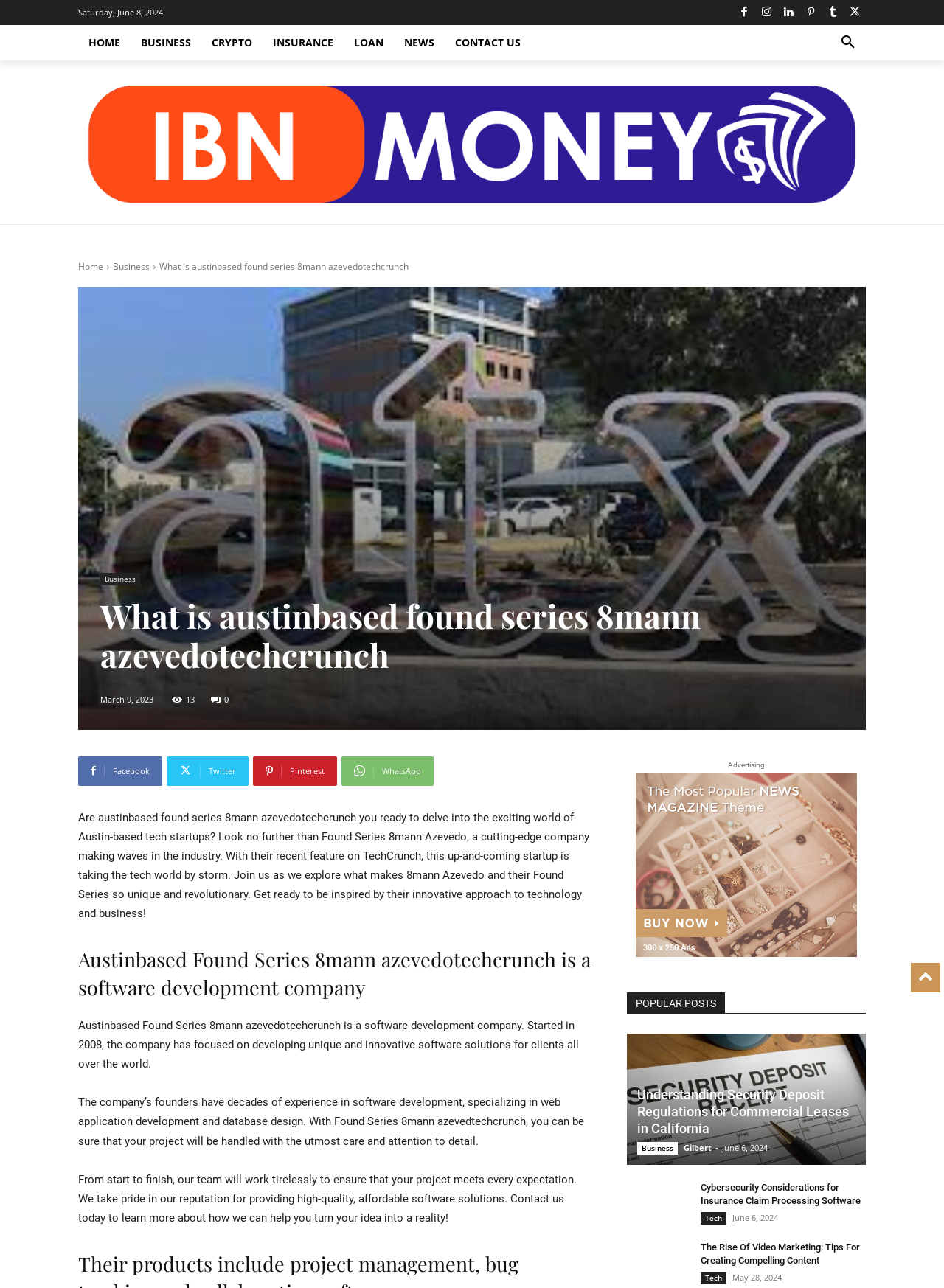How many popular posts are listed?
Provide a fully detailed and comprehensive answer to the question.

I found the number of popular posts by counting the links with headings 'Understanding Security Deposit Regulations for Commercial Leases in California', 'Cybersecurity Considerations for Insurance Claim Processing Software', and 'The Rise Of Video Marketing: Tips For Creating Compelling Content' which are located in the 'POPULAR POSTS' section.